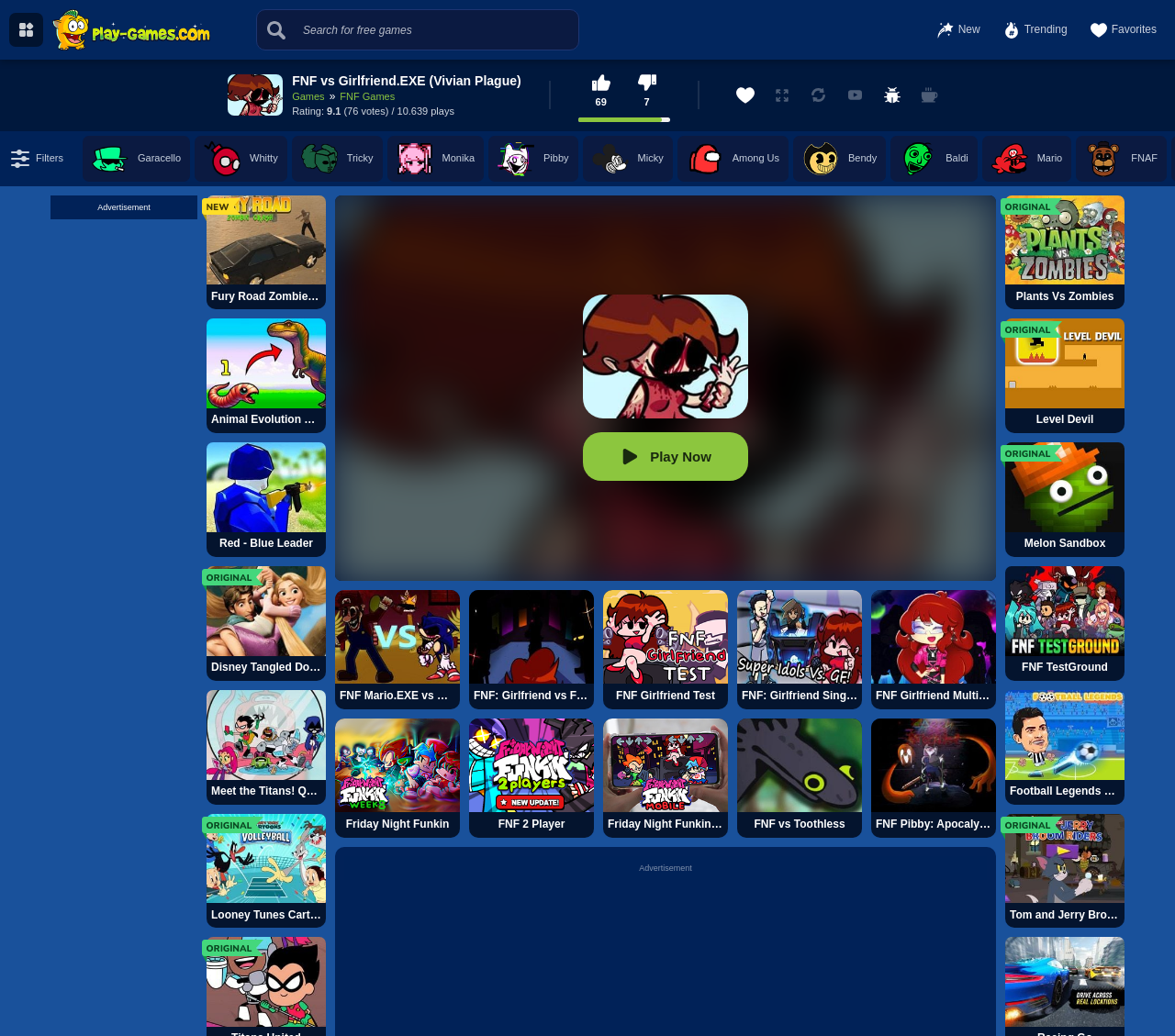How many filters are available?
Answer the question based on the image using a single word or a brief phrase.

10